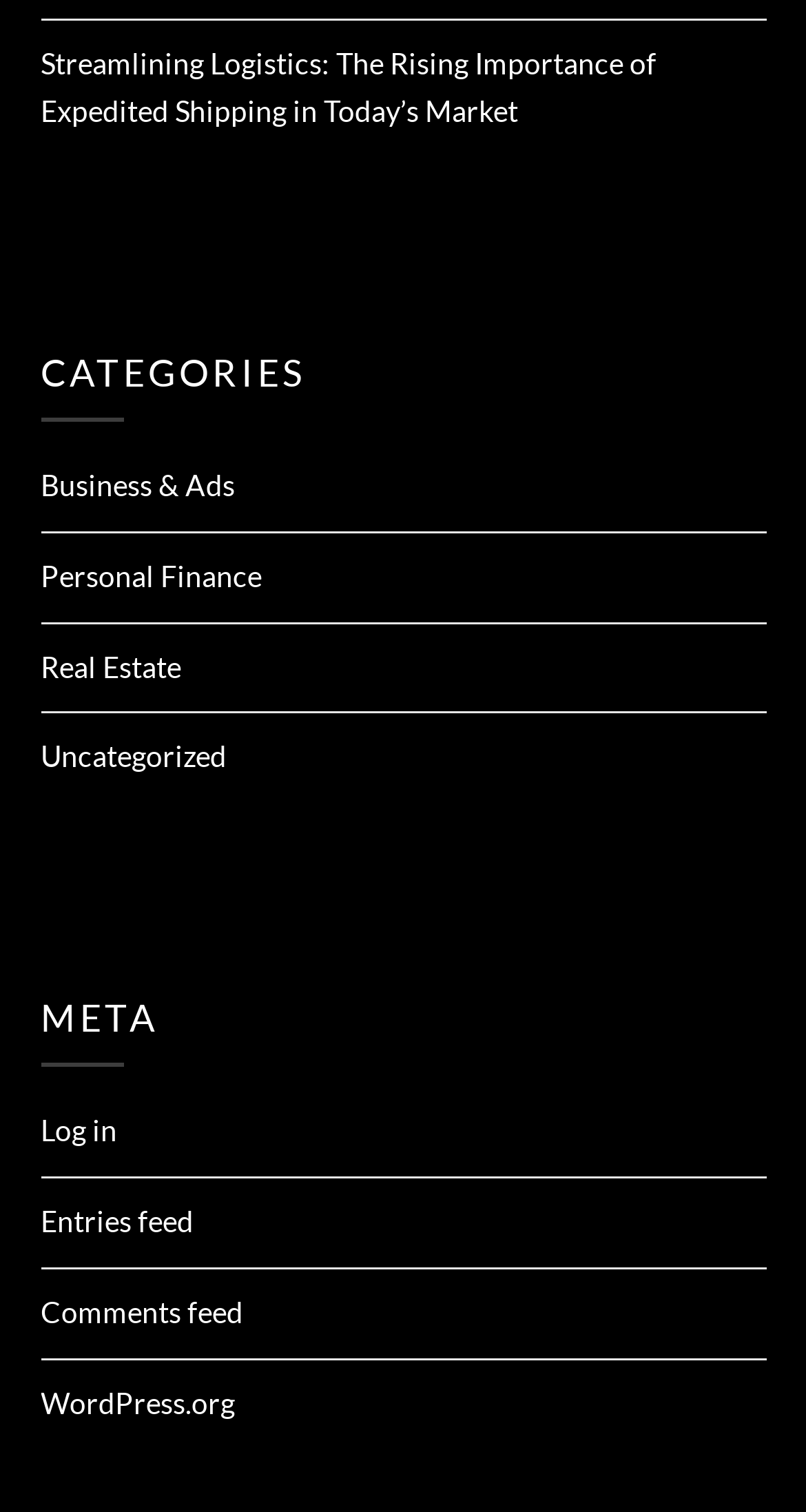Answer the question below with a single word or a brief phrase: 
What is the first category listed?

Business & Ads